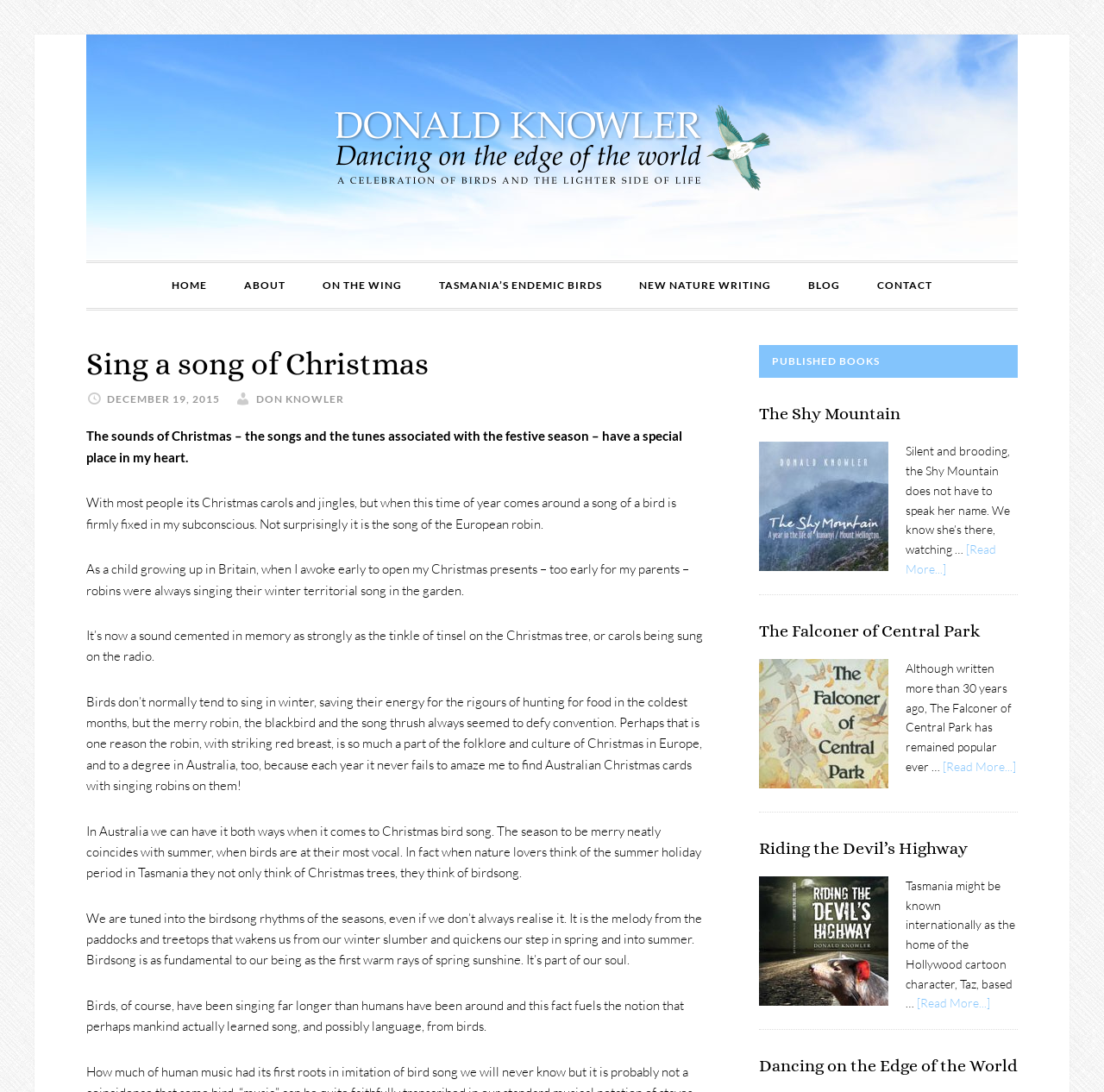Generate a comprehensive description of the webpage content.

This webpage is about Donald Knowler, a writer who shares his personal experiences and thoughts about nature, birds, and Christmas. At the top of the page, there are three "Skip to" links, followed by a link to the author's name, Donald Knowler. Below this, there is a main navigation menu with seven links: HOME, ABOUT, ON THE WING, TASMANIA'S ENDEMIC BIRDS, NEW NATURE WRITING, BLOG, and CONTACT.

The main content of the page is divided into two sections. On the left side, there is a header with the title "Sing a song of Christmas" and a time stamp "DECEMBER 19, 2015". Below this, there are six paragraphs of text, where the author shares his fondness for Christmas carols and the songs of birds, particularly the European robin. He reminisces about his childhood in Britain, where he would hear robins singing on Christmas morning, and how this sound is now deeply ingrained in his memory.

On the right side of the page, there is a primary sidebar with a heading "PRIMARY SIDEBAR" and a subheading "PUBLISHED BOOKS". Below this, there are three articles or book summaries, each with a heading, a link to the book title, an image, a brief description, and a "Read More..." link. The three books are "The Shy Mountain", "The Falconer of Central Park", and "Riding the Devil’s Highway".